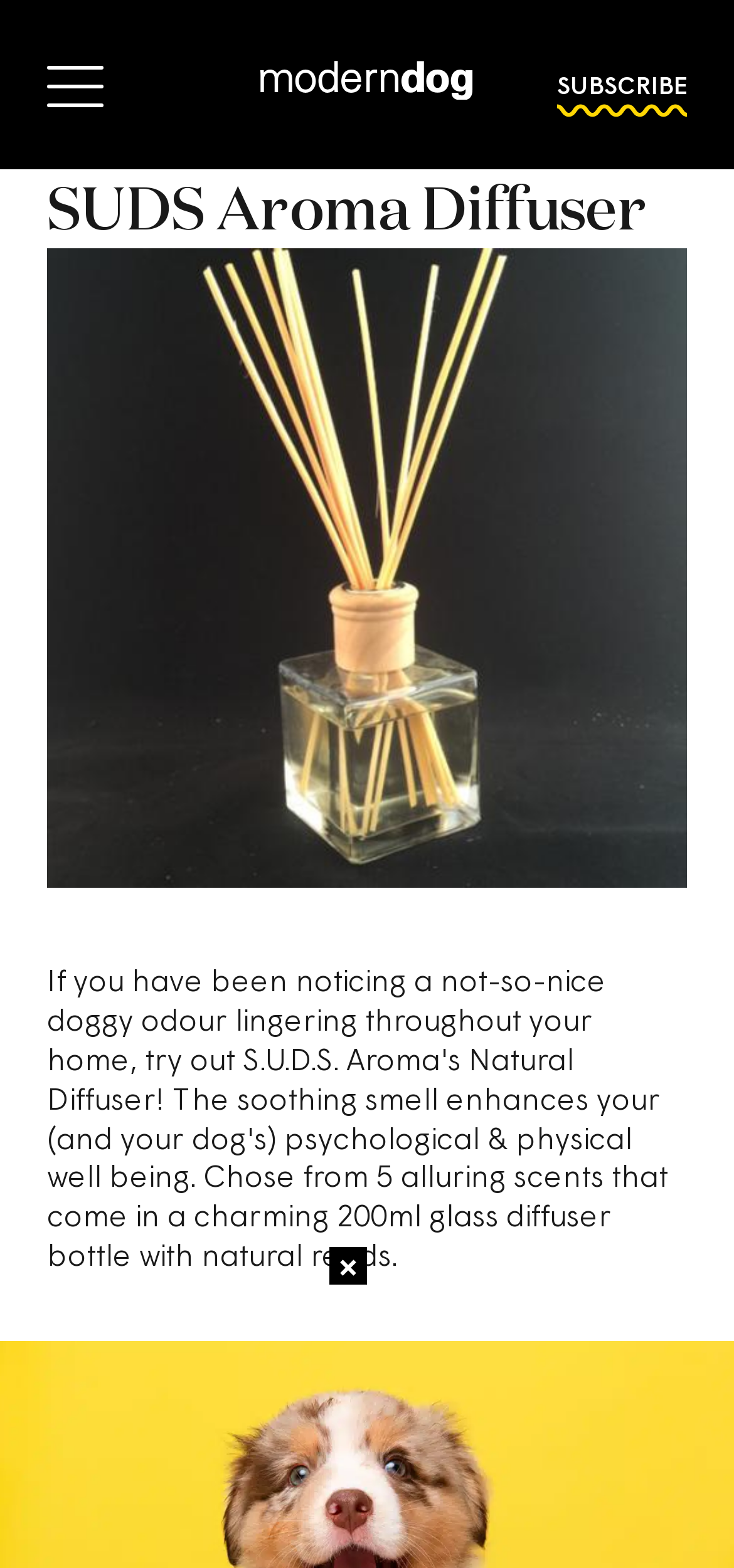Extract the bounding box for the UI element that matches this description: "S.U.D.S. Aroma's Natural Diffuser".

[0.064, 0.663, 0.782, 0.711]